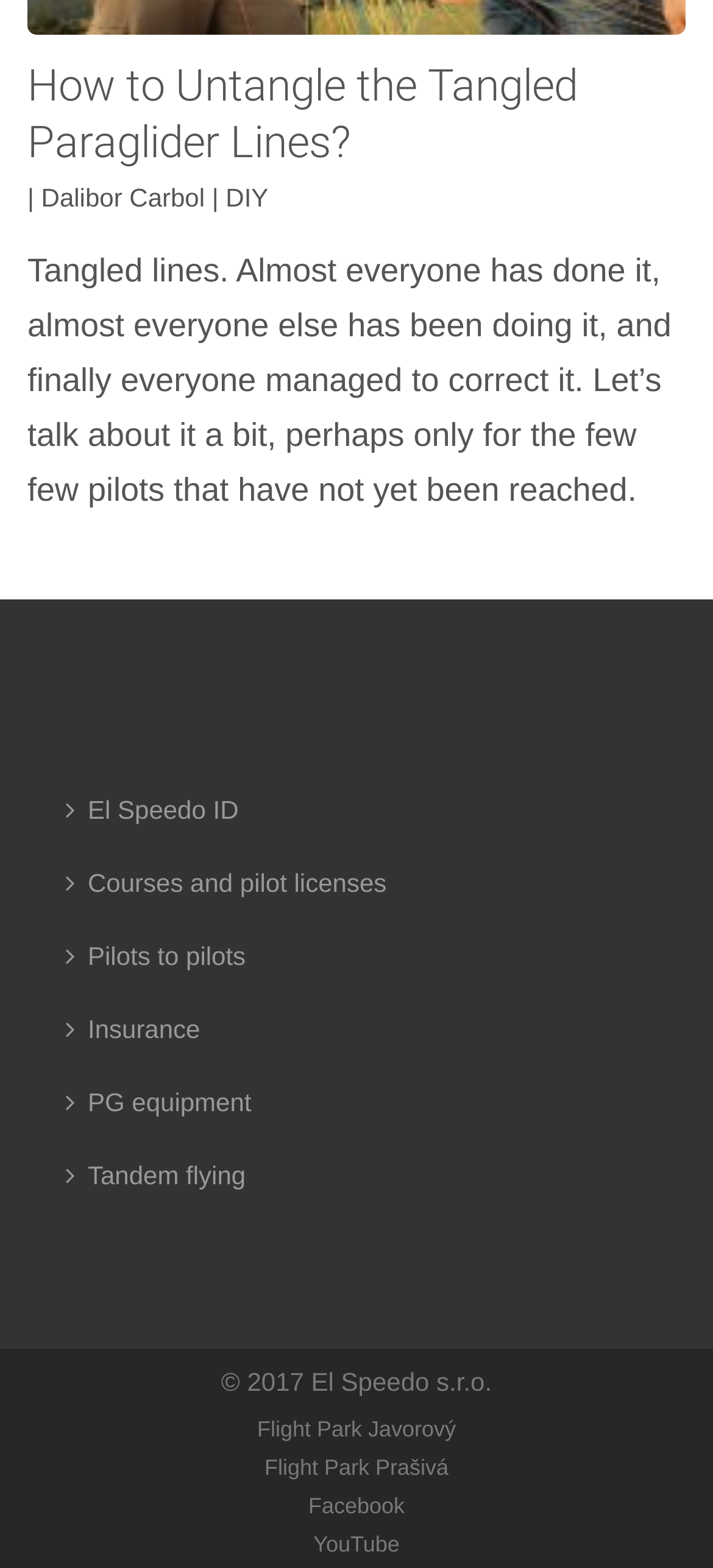Look at the image and write a detailed answer to the question: 
What is the topic of the main article?

The main article's heading is 'How to Untangle the Tangled Paraglider Lines?' which suggests that the topic of the article is about untangling paraglider lines.